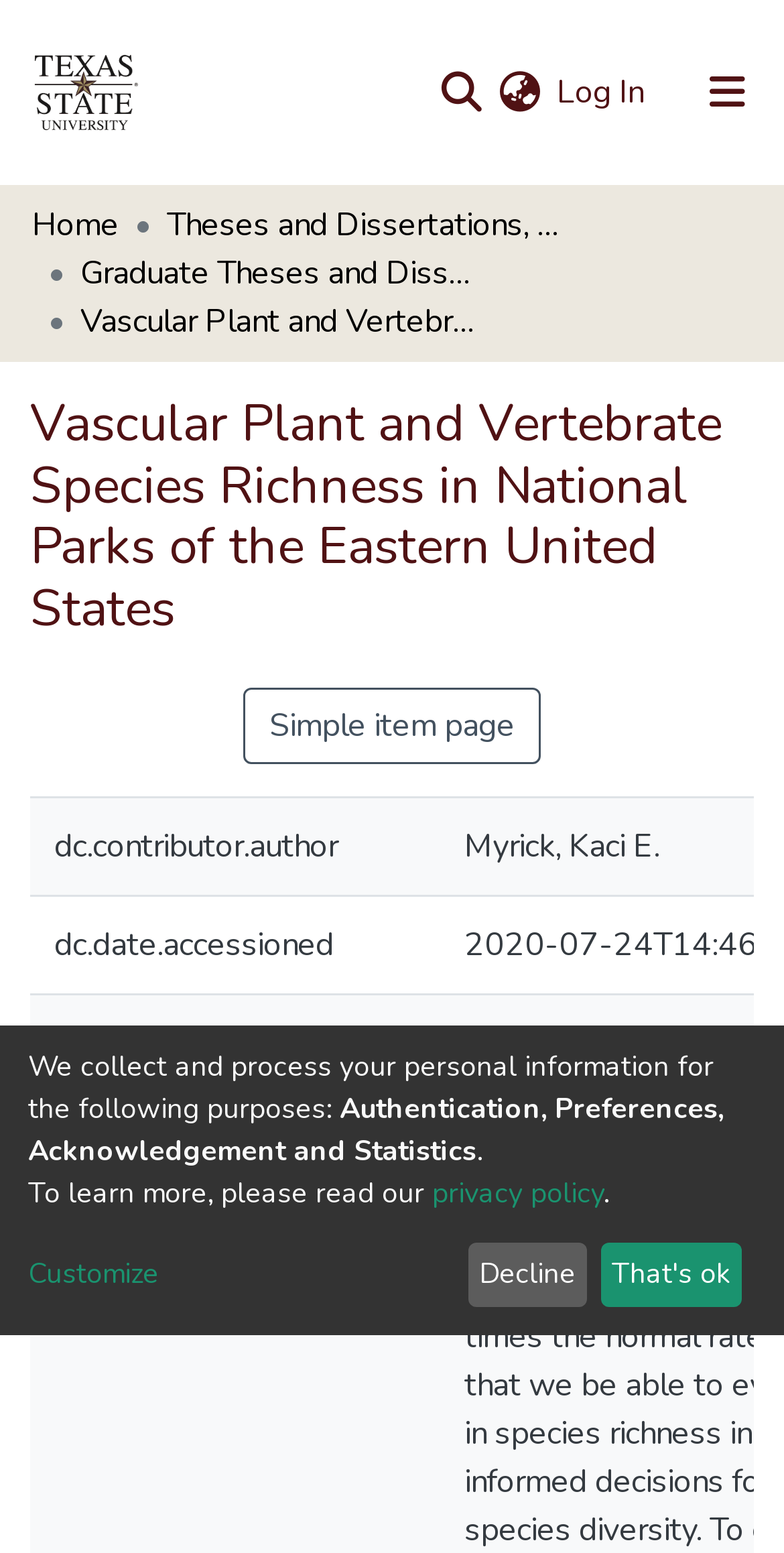From the webpage screenshot, predict the bounding box of the UI element that matches this description: "Home".

[0.041, 0.129, 0.151, 0.161]